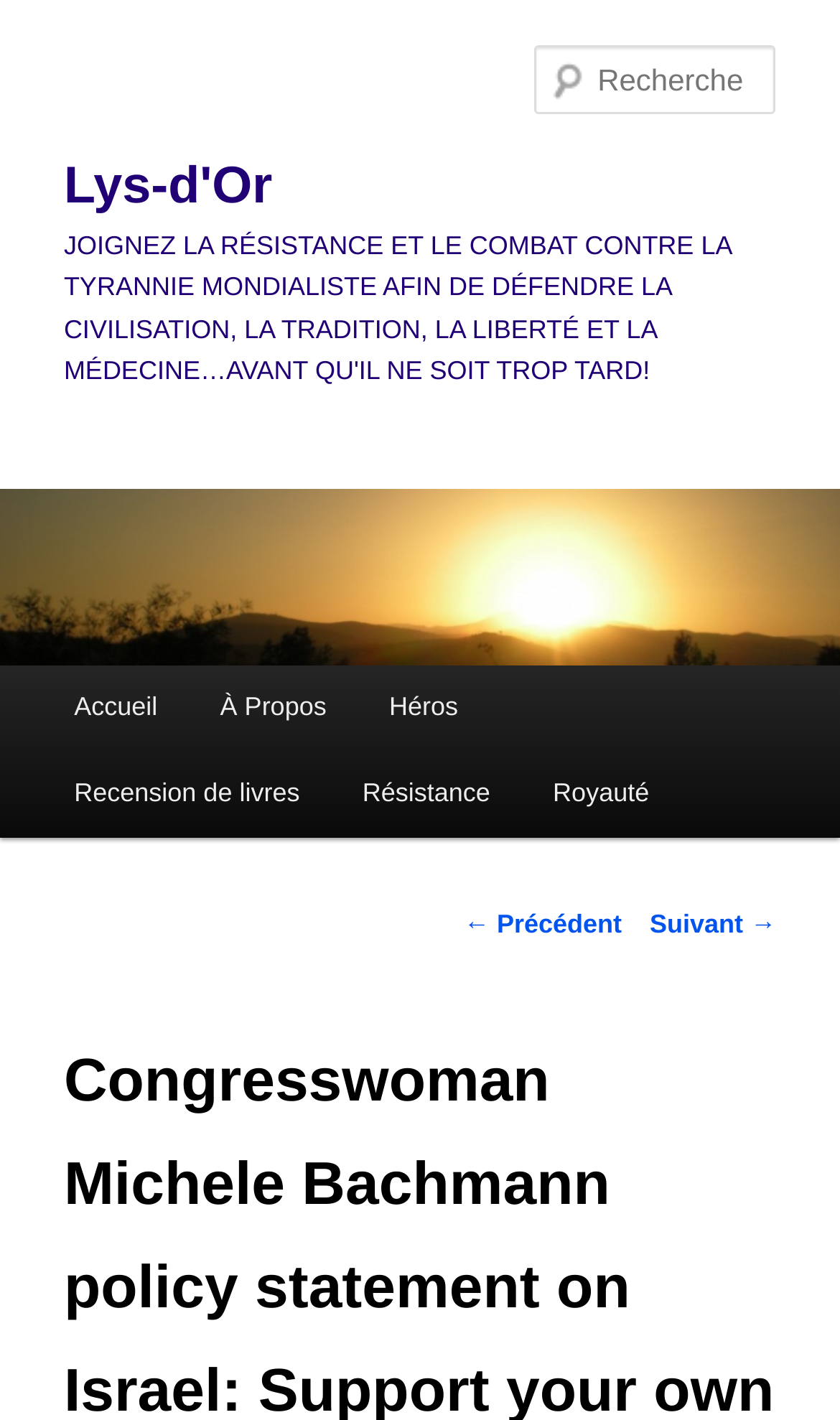Answer the question below with a single word or a brief phrase: 
What is the name of the website?

Lys-d'Or